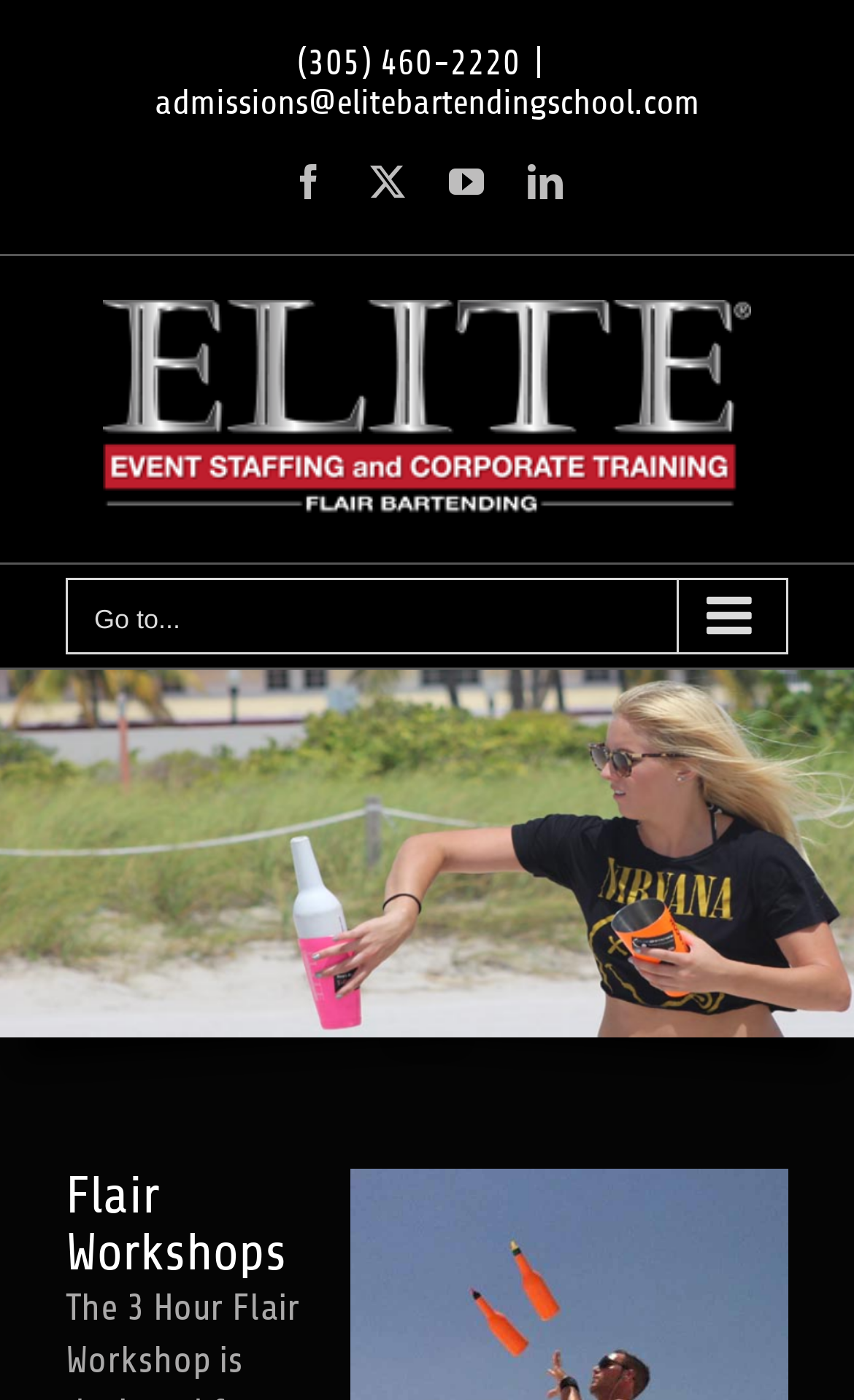What is the logo of the Elite Flair Bartending Program?
Refer to the image and give a detailed answer to the question.

I found the logo of the Elite Flair Bartending Program by looking at the image element with the bounding box coordinates [0.121, 0.214, 0.879, 0.371], which is described as 'Elite Flair Bartending Program Logo'.